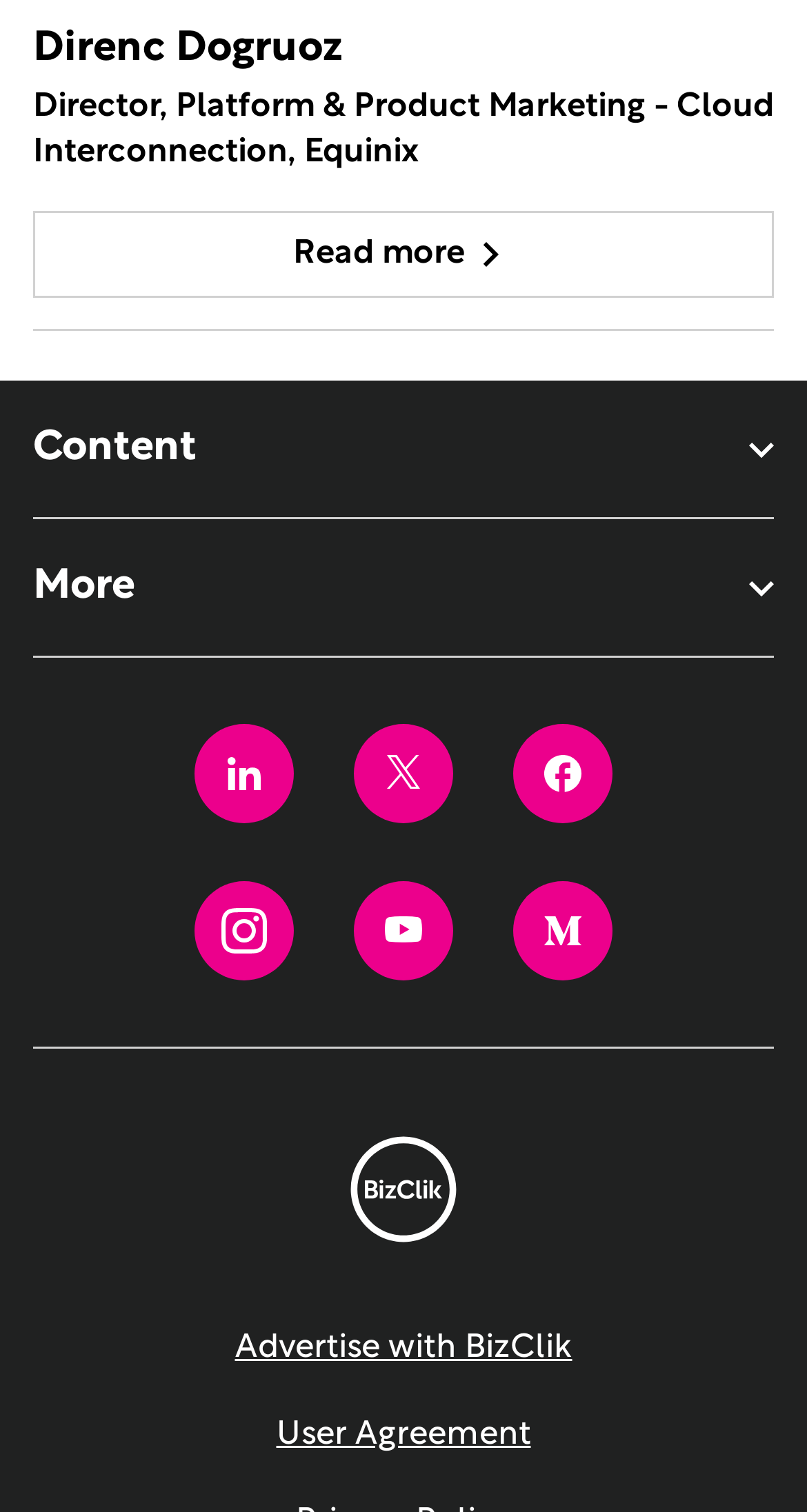Please specify the bounding box coordinates of the region to click in order to perform the following instruction: "Visit LinkedIn profile".

[0.24, 0.478, 0.363, 0.544]